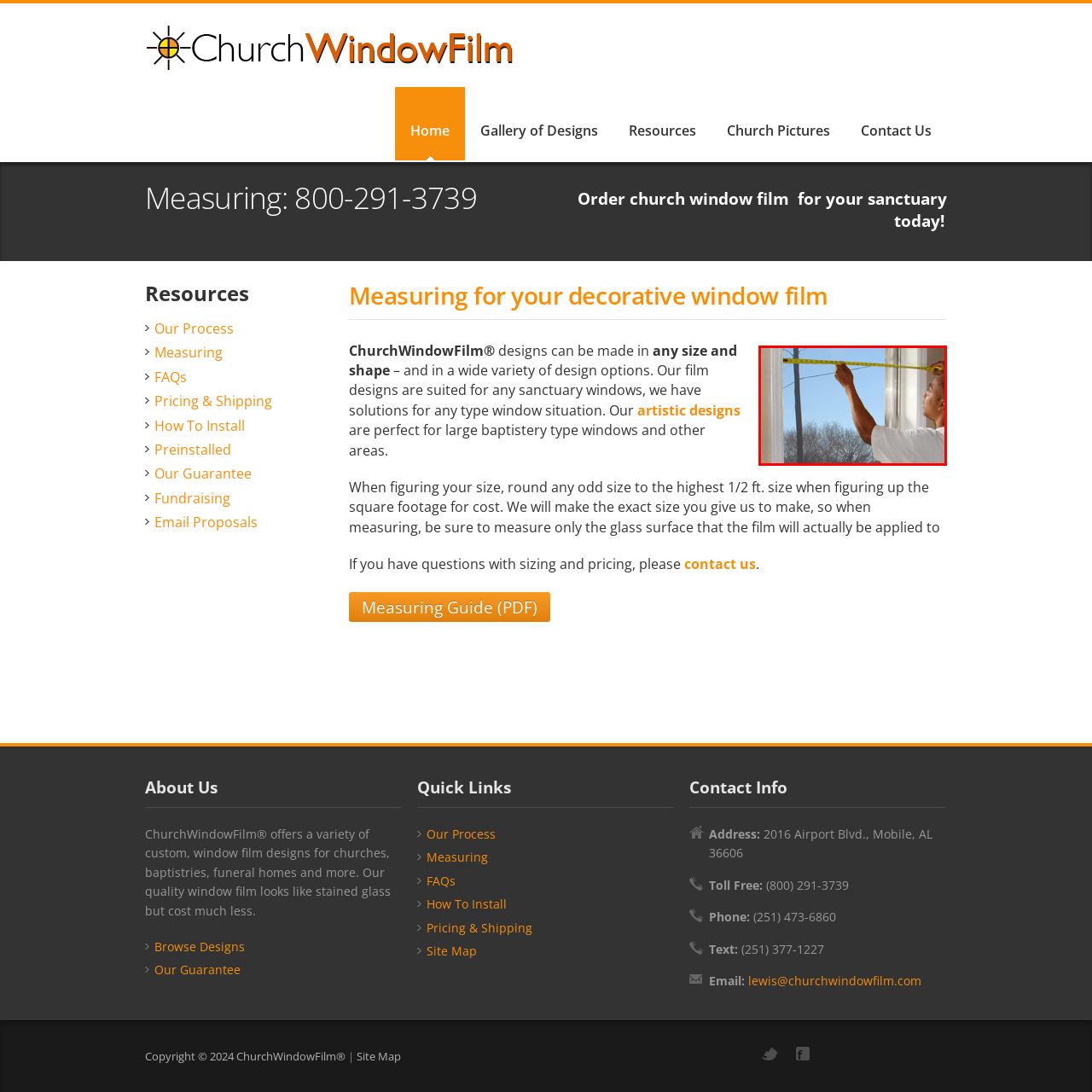Explain in detail what is depicted in the image enclosed by the red boundary.

The image depicts a person measuring a window using a tape measure, emphasizing the importance of precise measurements for applying decorative stained glass window film. The individual appears focused as they extend the tape measure across the window frame, with a clear blue sky and trees visible in the background. This visual serves as a practical illustration for the topic of "Measuring for your decorative window film," highlighting the significant steps involved in ensuring a proper fit for the film to be applied. Accurate measurement is vital, as it will influence the effectiveness and appearance of the window treatment in a sanctuary setting.